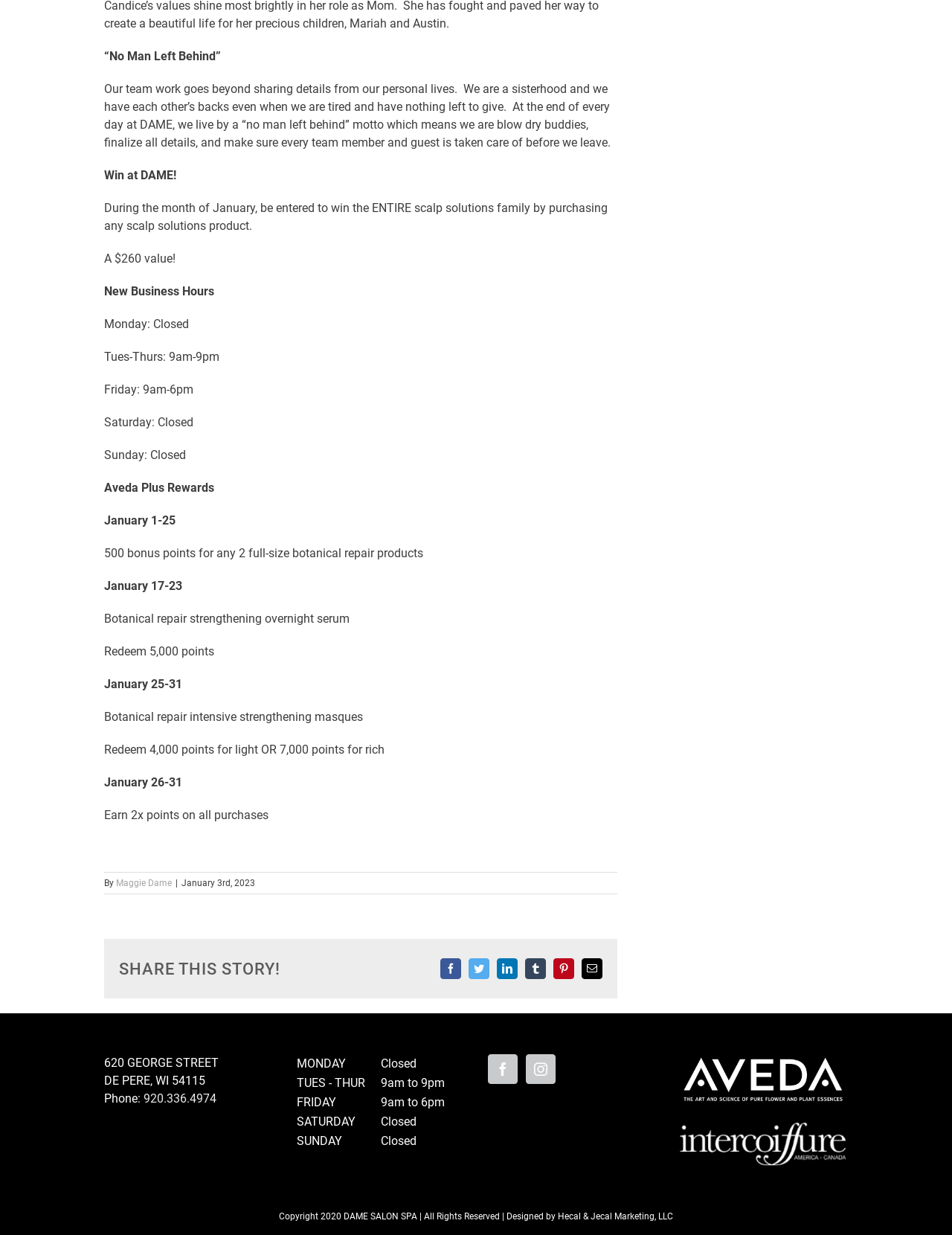Can you find the bounding box coordinates of the area I should click to execute the following instruction: "Read the post about Chicken Cackle"?

None